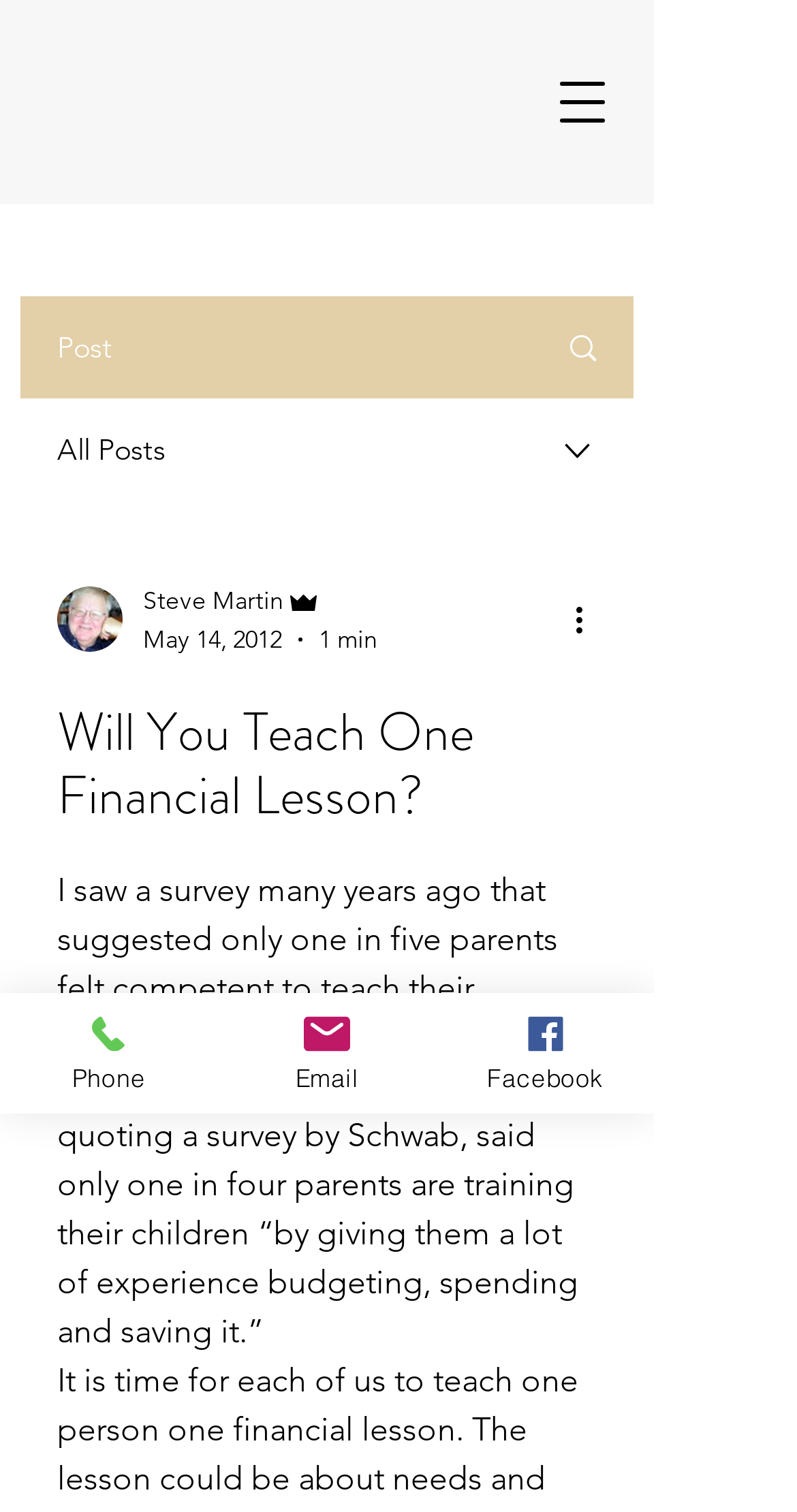Locate the bounding box coordinates of the clickable area needed to fulfill the instruction: "Click on the post link".

[0.669, 0.197, 0.792, 0.262]